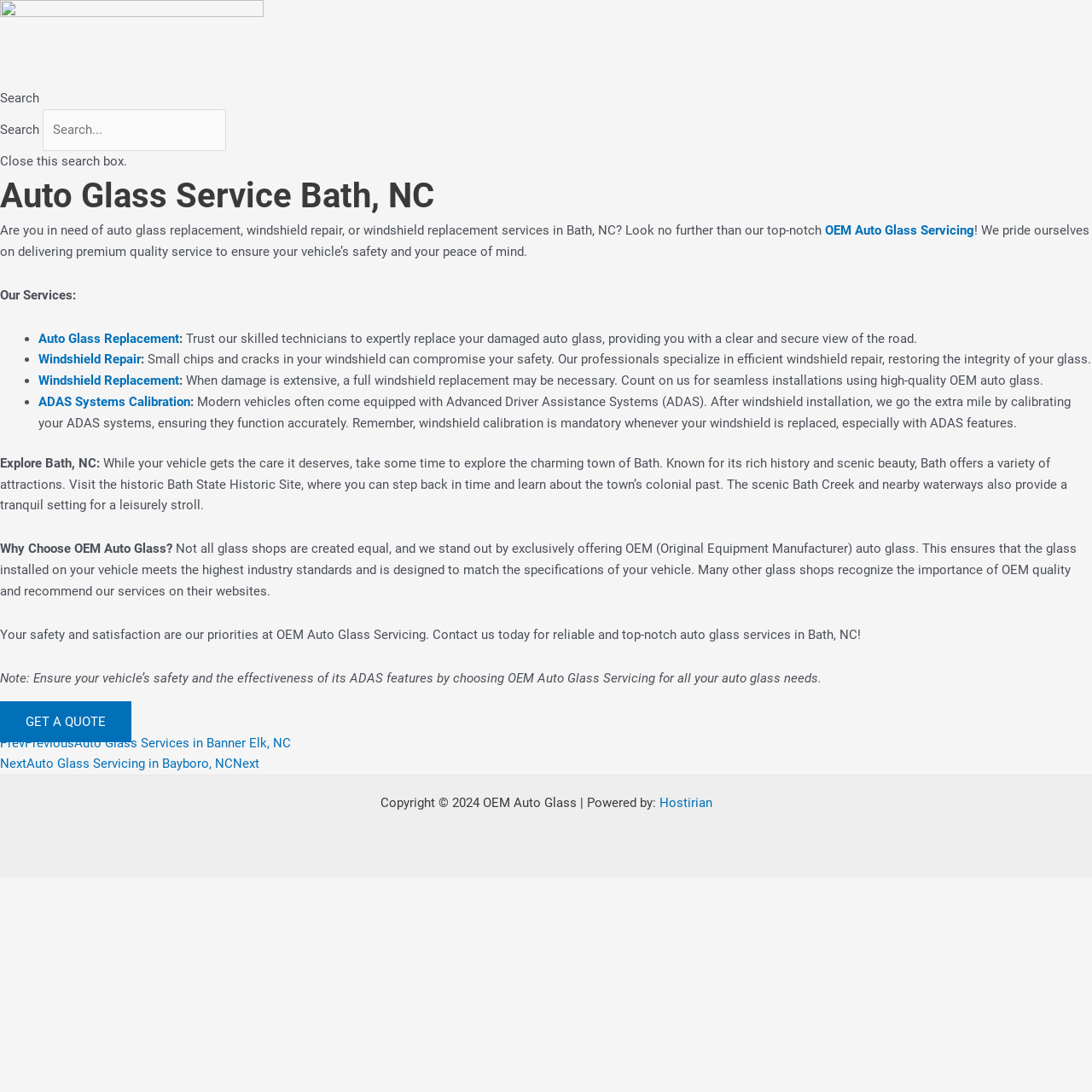Describe the entire webpage, focusing on both content and design.

This webpage is about OEM Auto Glass Servicing, a company that provides auto glass replacement, windshield repair, and windshield replacement services in Bath, NC. 

At the top of the page, there is a logo image and a search bar with a "Search" button and a "Close this search box" button. 

Below the search bar, the main content of the page begins with a heading that reads "Auto Glass Service Bath, NC". This is followed by a brief introduction to the company, stating that they provide top-notch OEM auto glass servicing. 

The page then lists the services offered by the company, including auto glass replacement, windshield repair, windshield replacement, and ADAS systems calibration. Each service is described in a brief paragraph. 

After the services section, there is a section that encourages visitors to explore Bath, NC, while their vehicle is being serviced. This section provides a brief description of the town's history and scenic beauty. 

The page then explains why OEM Auto Glass is the best choice for auto glass services, highlighting the importance of using OEM (Original Equipment Manufacturer) auto glass. 

Finally, the page ends with a call-to-action, encouraging visitors to contact OEM Auto Glass Servicing for reliable and top-notch auto glass services in Bath, NC. There is also a "GET A QUOTE" link and links to previous and next auto glass services in nearby locations. 

At the very bottom of the page, there is a copyright notice and a mention of the website's hosting provider.